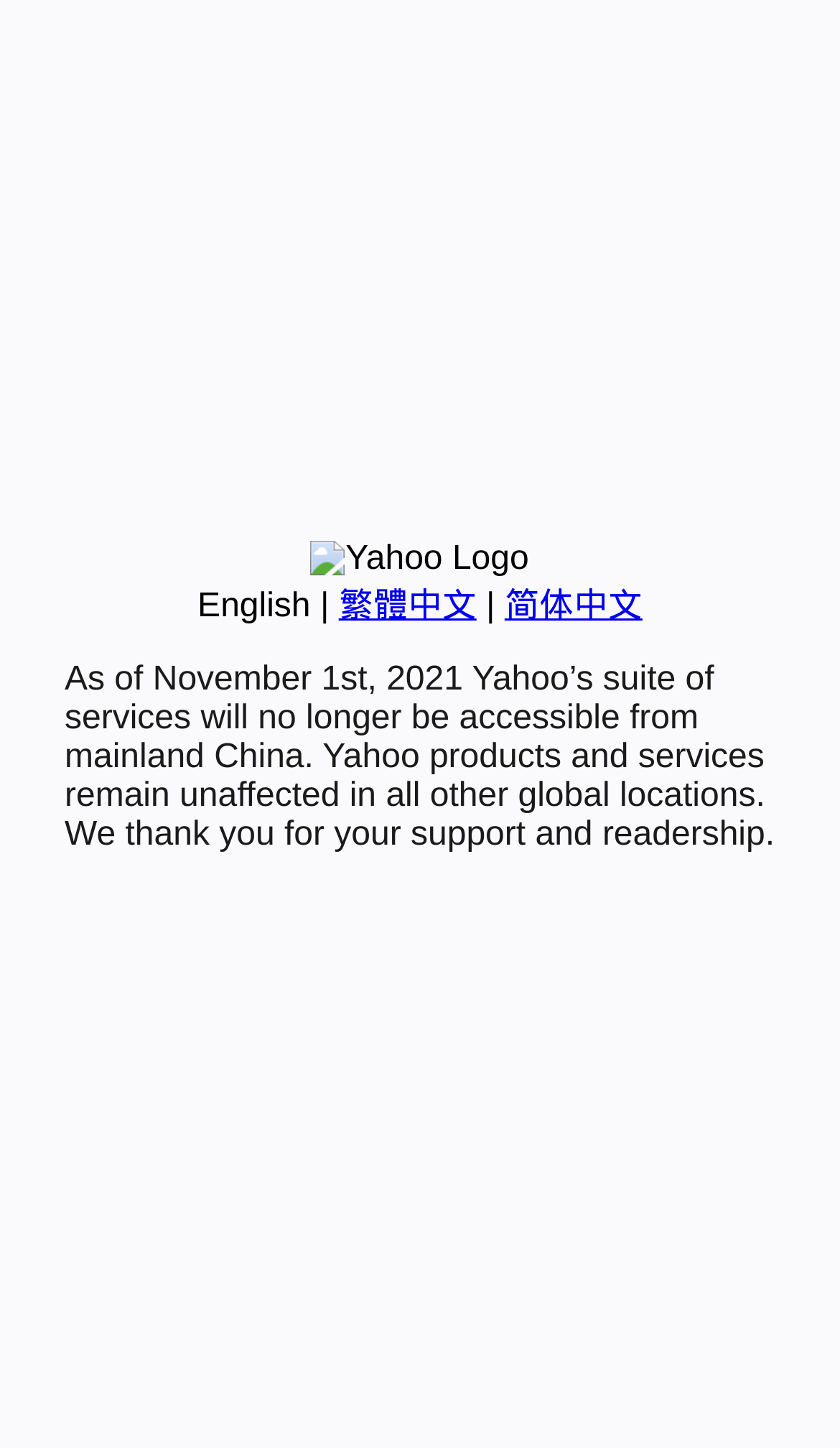Using the webpage screenshot, locate the HTML element that fits the following description and provide its bounding box: "English".

[0.235, 0.406, 0.37, 0.432]